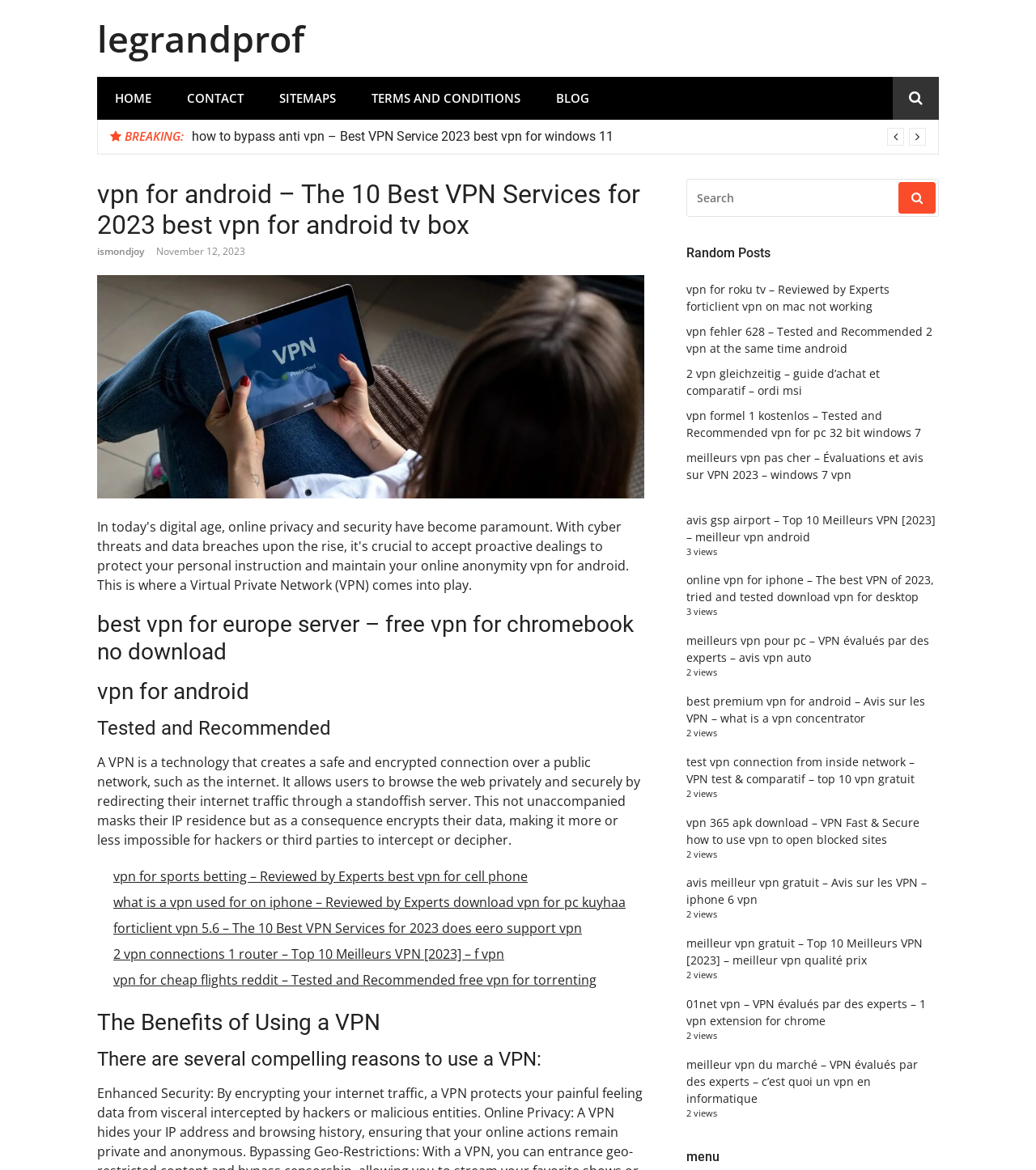Locate the coordinates of the bounding box for the clickable region that fulfills this instruction: "Click on the 'HOME' link".

[0.094, 0.066, 0.163, 0.102]